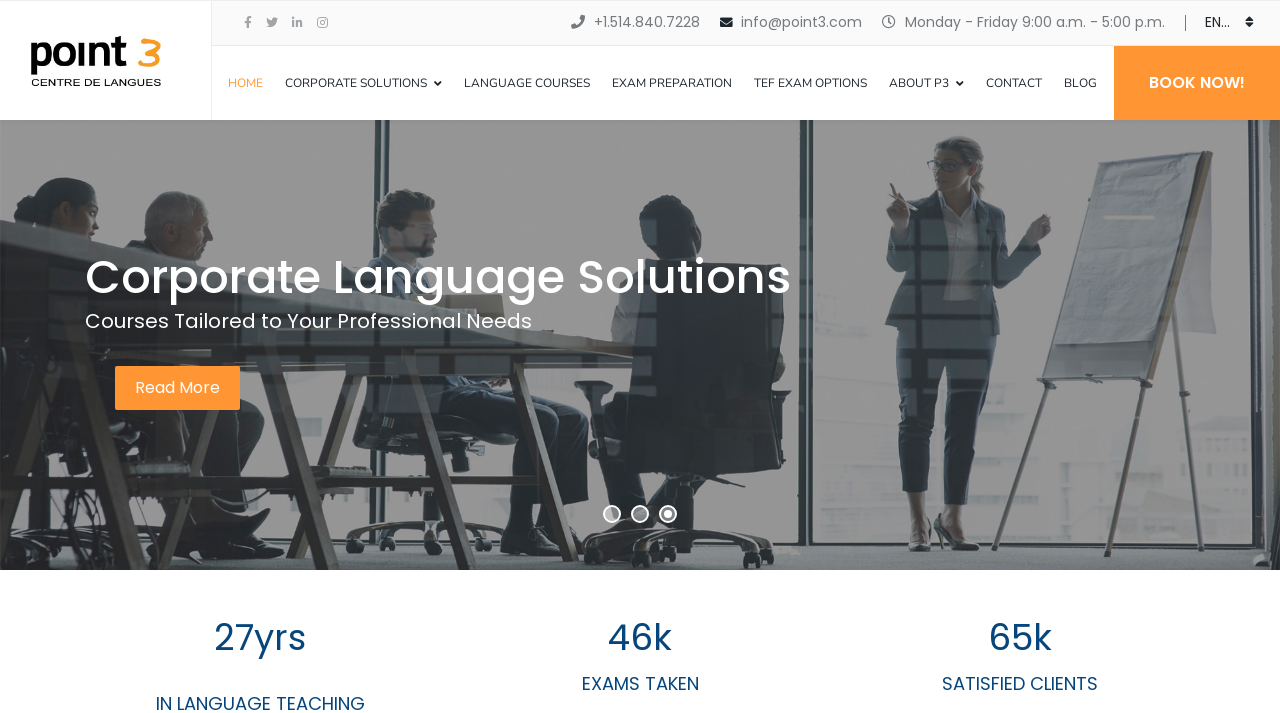How many social media links are there?
Please elaborate on the answer to the question with detailed information.

I counted the number of social media links by looking at the link elements with the text 'facebook', 'twitter', 'LinkedIn', and 'Instagram' which are located at the top of the webpage.